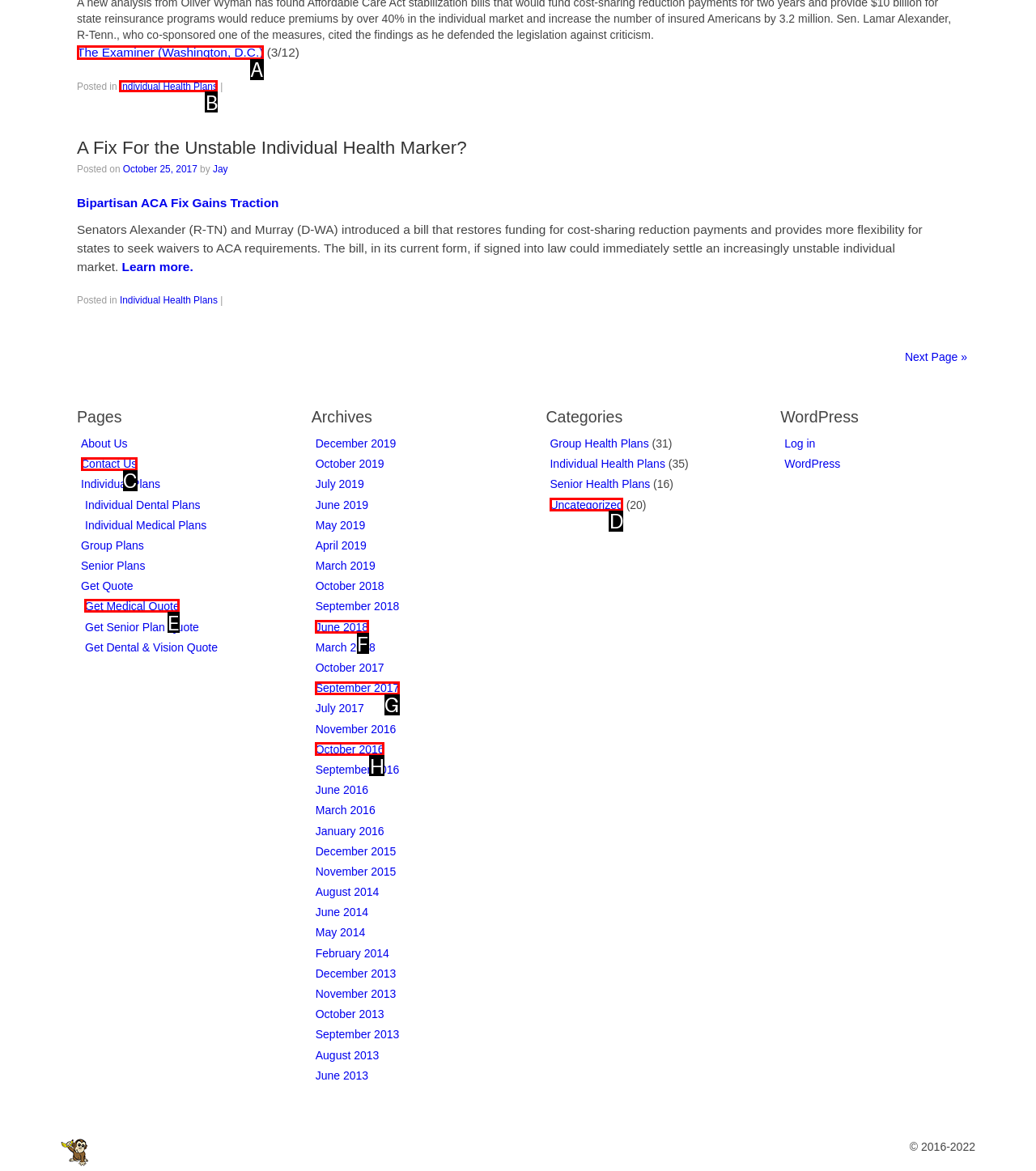For the task "Get a medical quote", which option's letter should you click? Answer with the letter only.

E